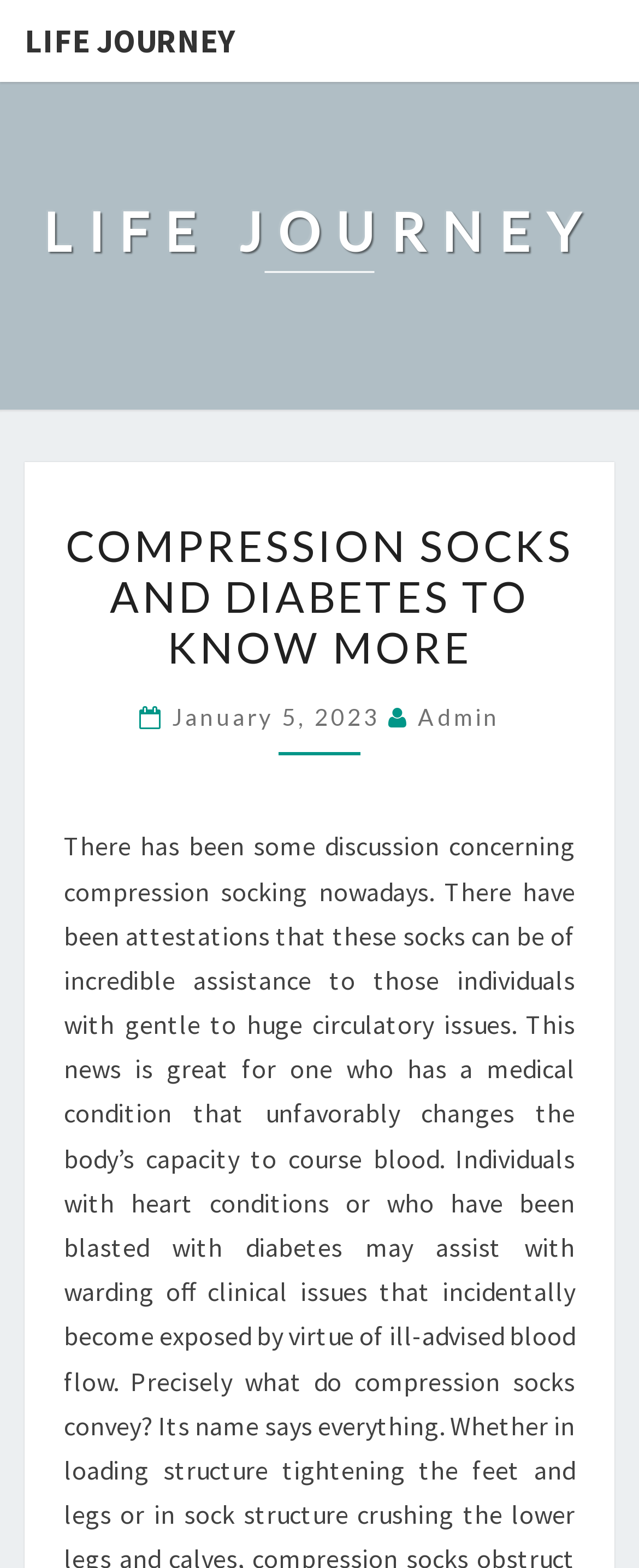Please find the bounding box for the following UI element description. Provide the coordinates in (top-left x, top-left y, bottom-right x, bottom-right y) format, with values between 0 and 1: January 5, 2023

[0.269, 0.448, 0.608, 0.466]